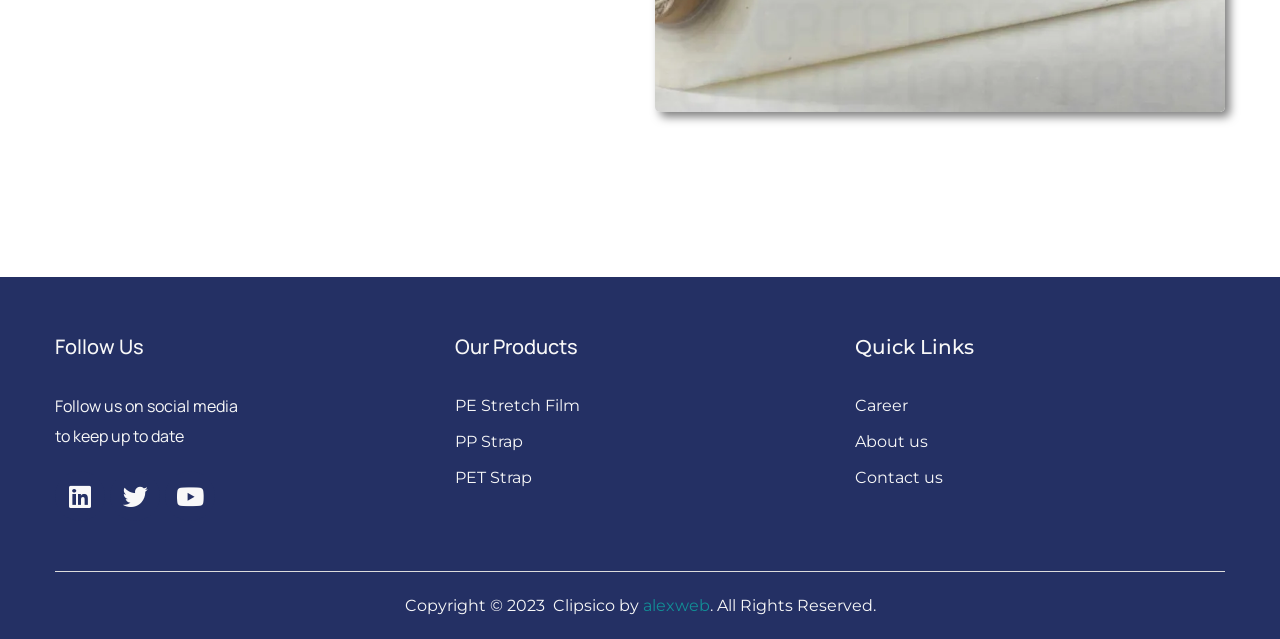Given the description Linkedin, predict the bounding box coordinates of the UI element. Ensure the coordinates are in the format (top-left x, top-left y, bottom-right x, bottom-right y) and all values are between 0 and 1.

[0.043, 0.738, 0.082, 0.816]